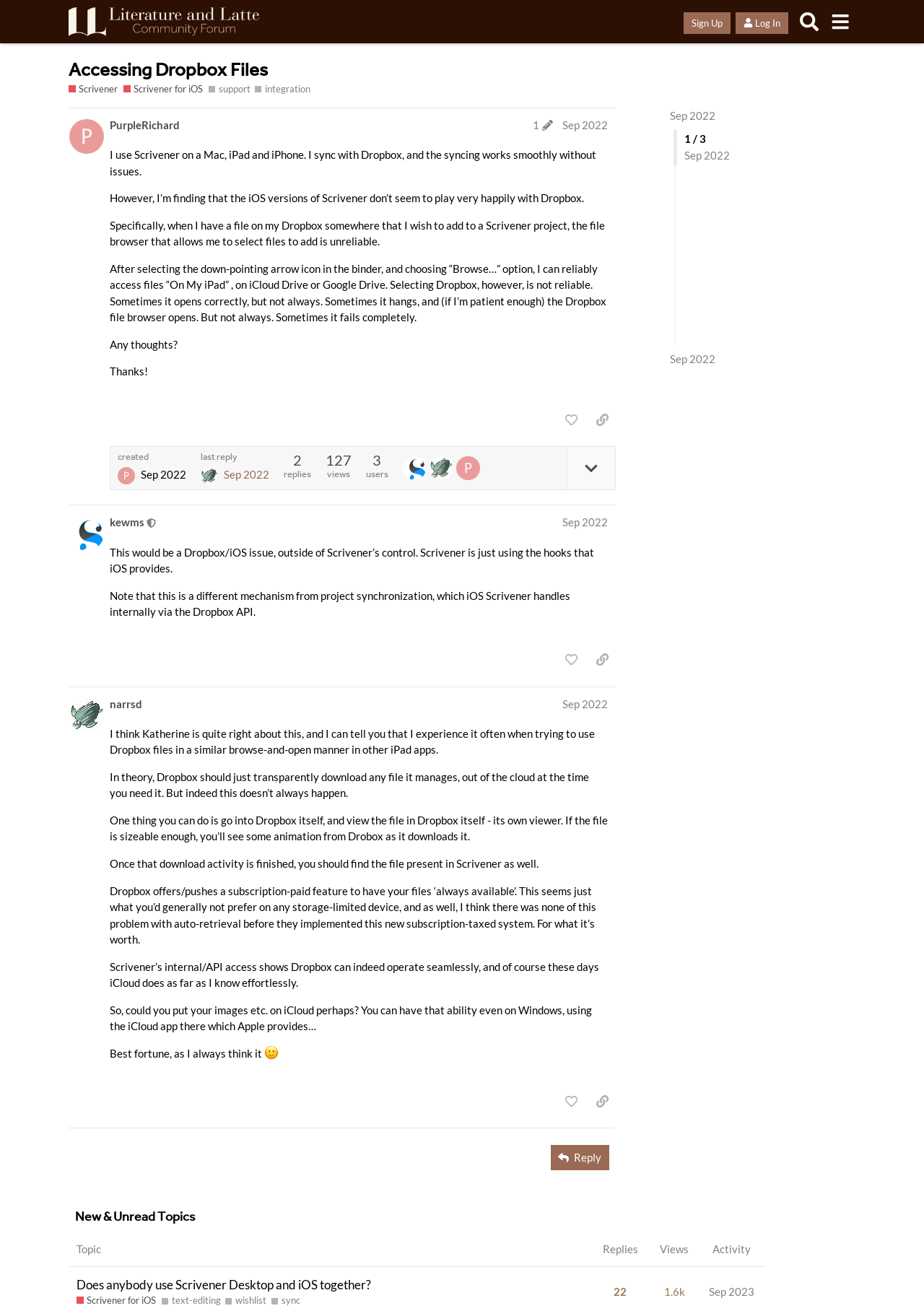Calculate the bounding box coordinates for the UI element based on the following description: "last reply Sep 2022". Ensure the coordinates are four float numbers between 0 and 1, i.e., [left, top, right, bottom].

[0.217, 0.345, 0.291, 0.37]